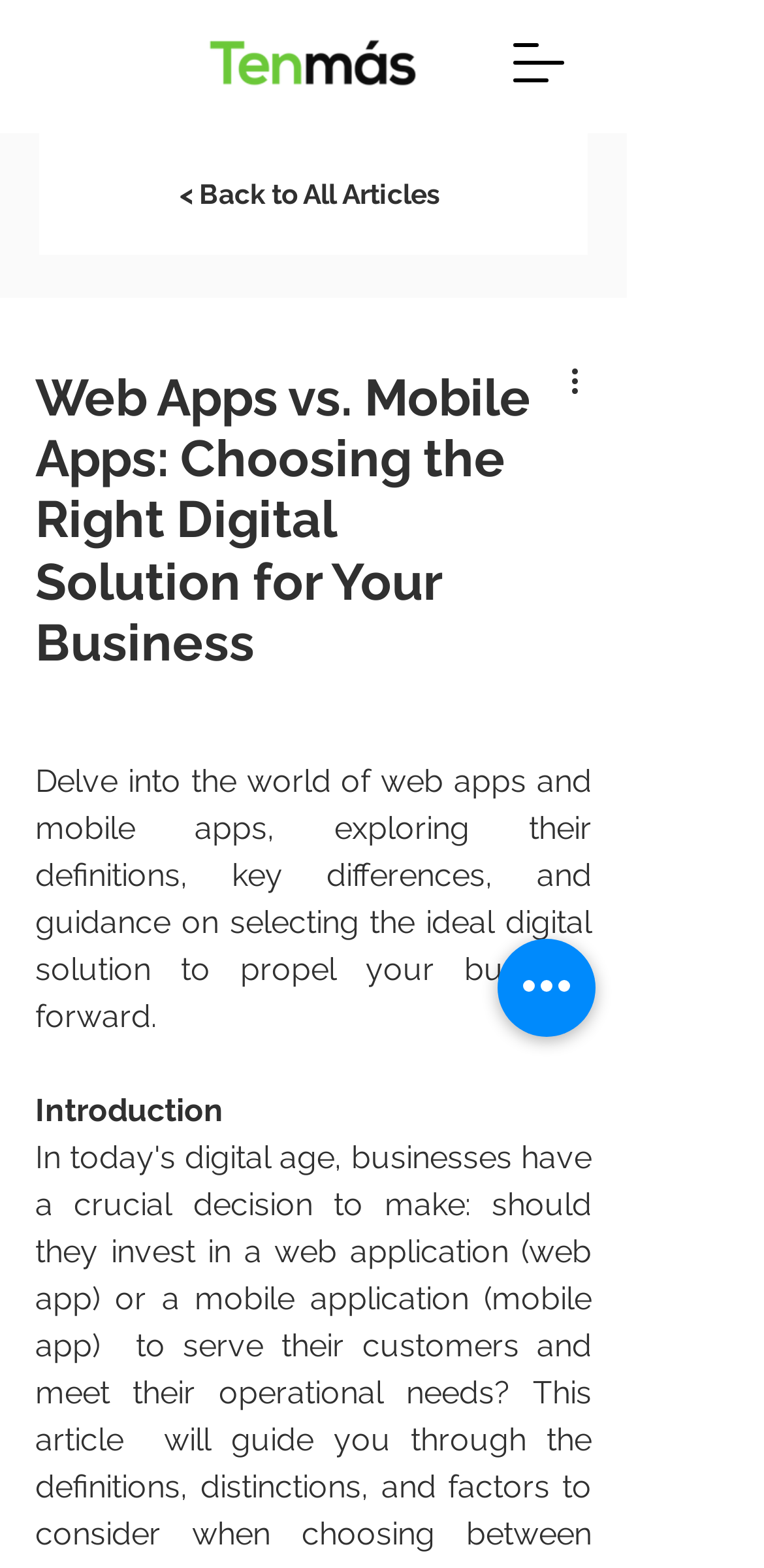Determine the webpage's heading and output its text content.

Web Apps vs. Mobile Apps: Choosing the Right Digital Solution for Your Business